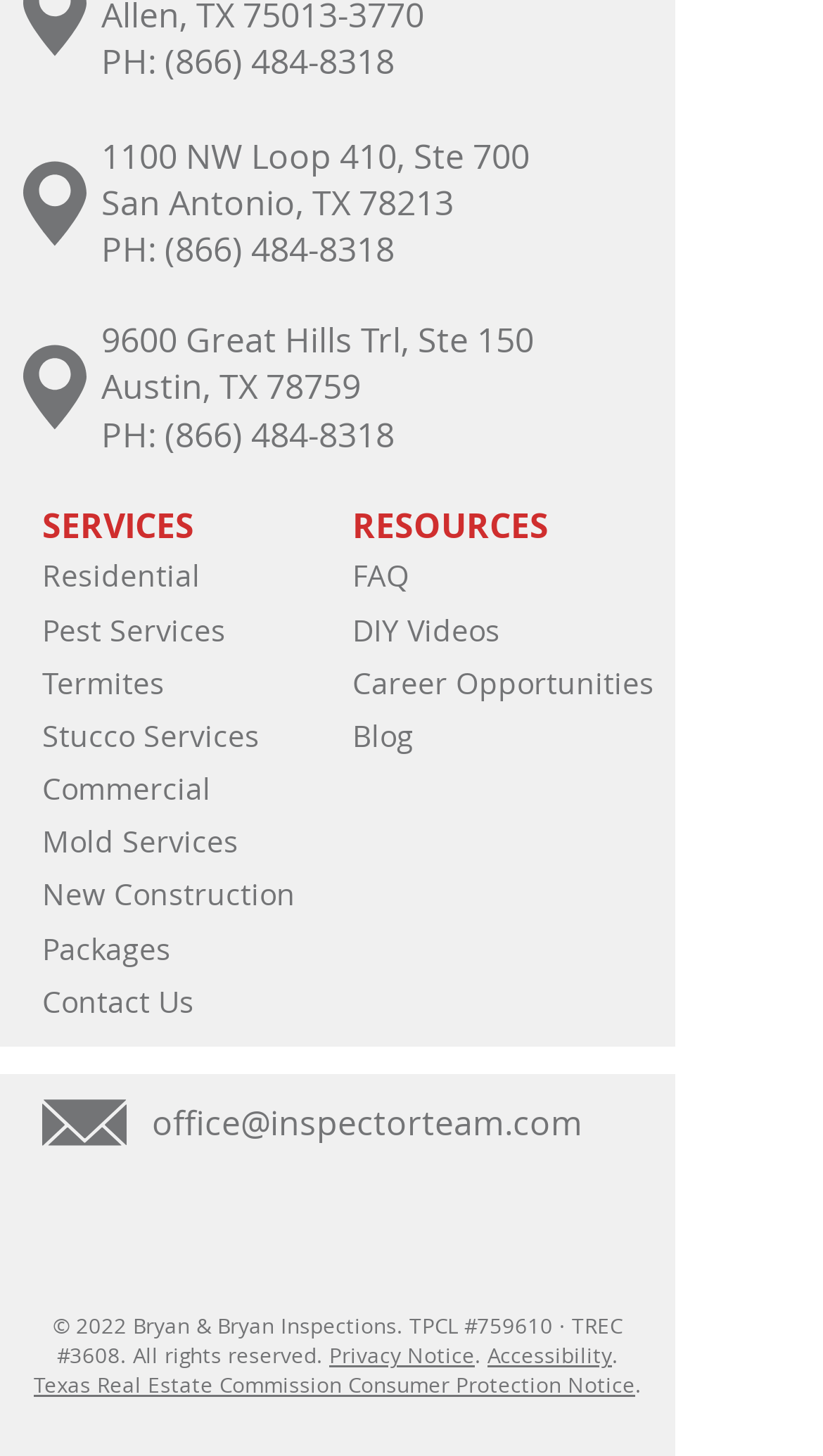Determine the bounding box coordinates for the area that needs to be clicked to fulfill this task: "View Residential services". The coordinates must be given as four float numbers between 0 and 1, i.e., [left, top, right, bottom].

[0.051, 0.382, 0.244, 0.409]